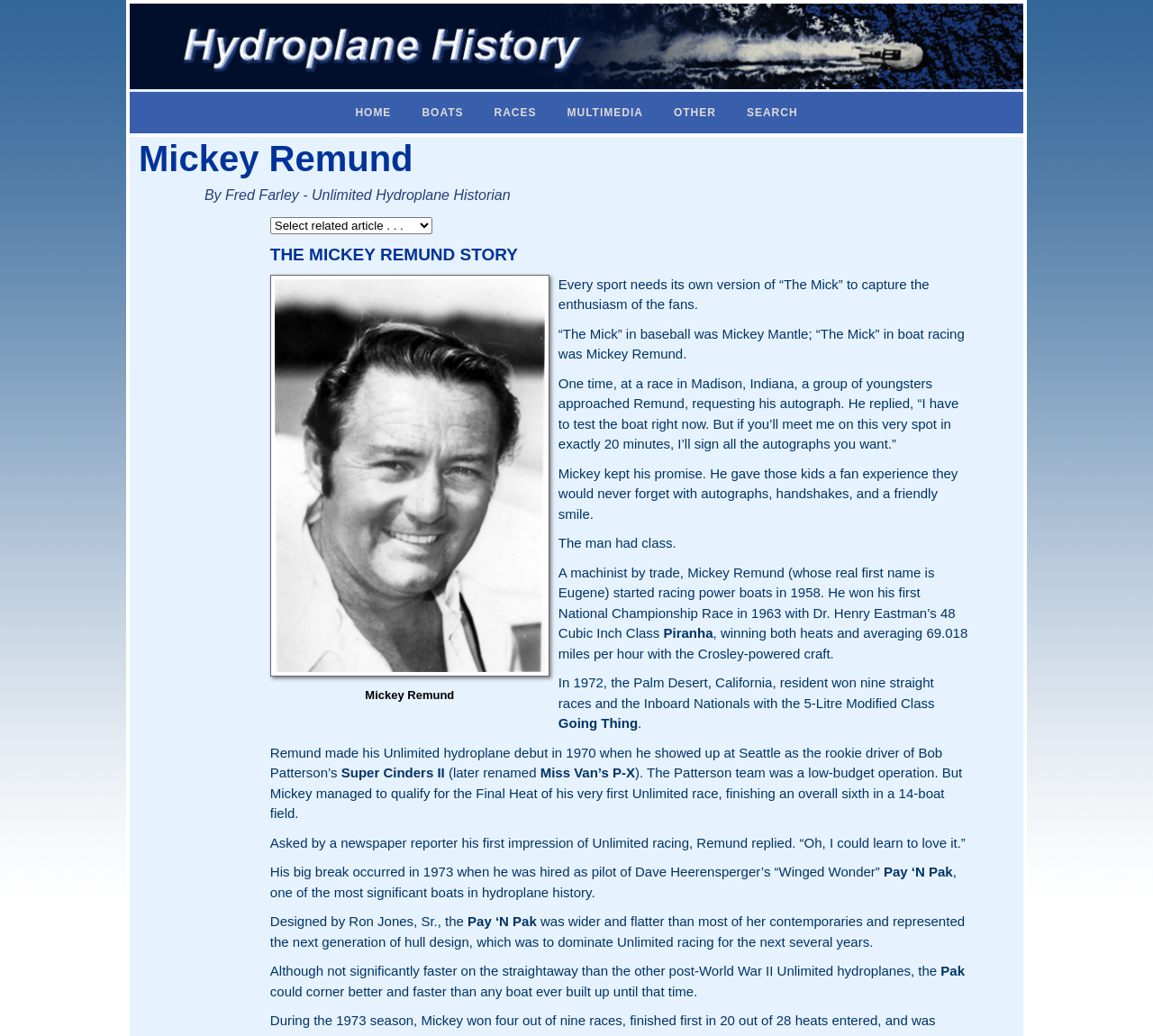Please provide a one-word or phrase answer to the question: 
What is the name of the class that Mickey Remund won in 1963?

48 Cubic Inch Class